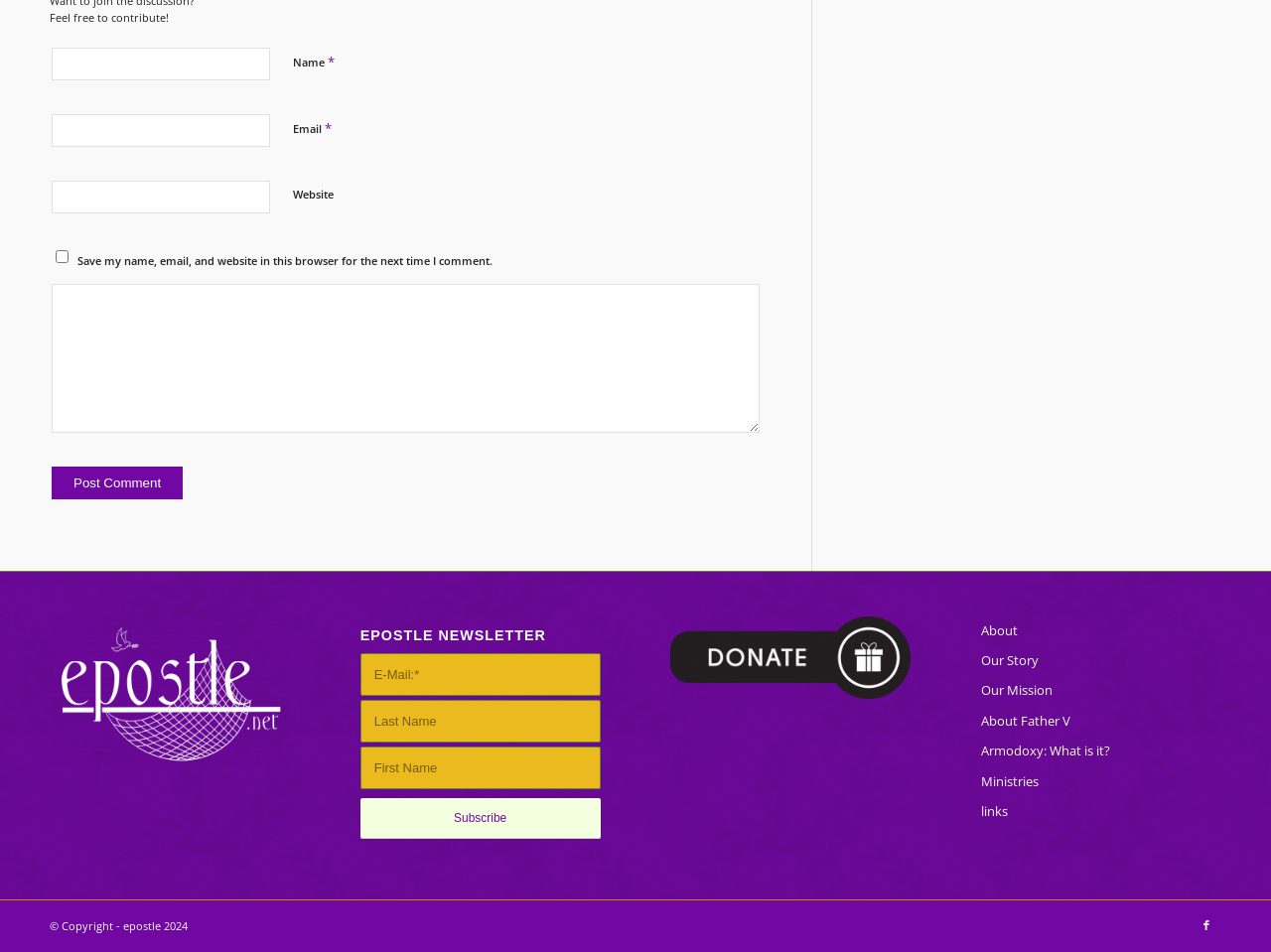Find the bounding box coordinates for the element that must be clicked to complete the instruction: "Enter your name". The coordinates should be four float numbers between 0 and 1, indicated as [left, top, right, bottom].

[0.041, 0.05, 0.212, 0.085]